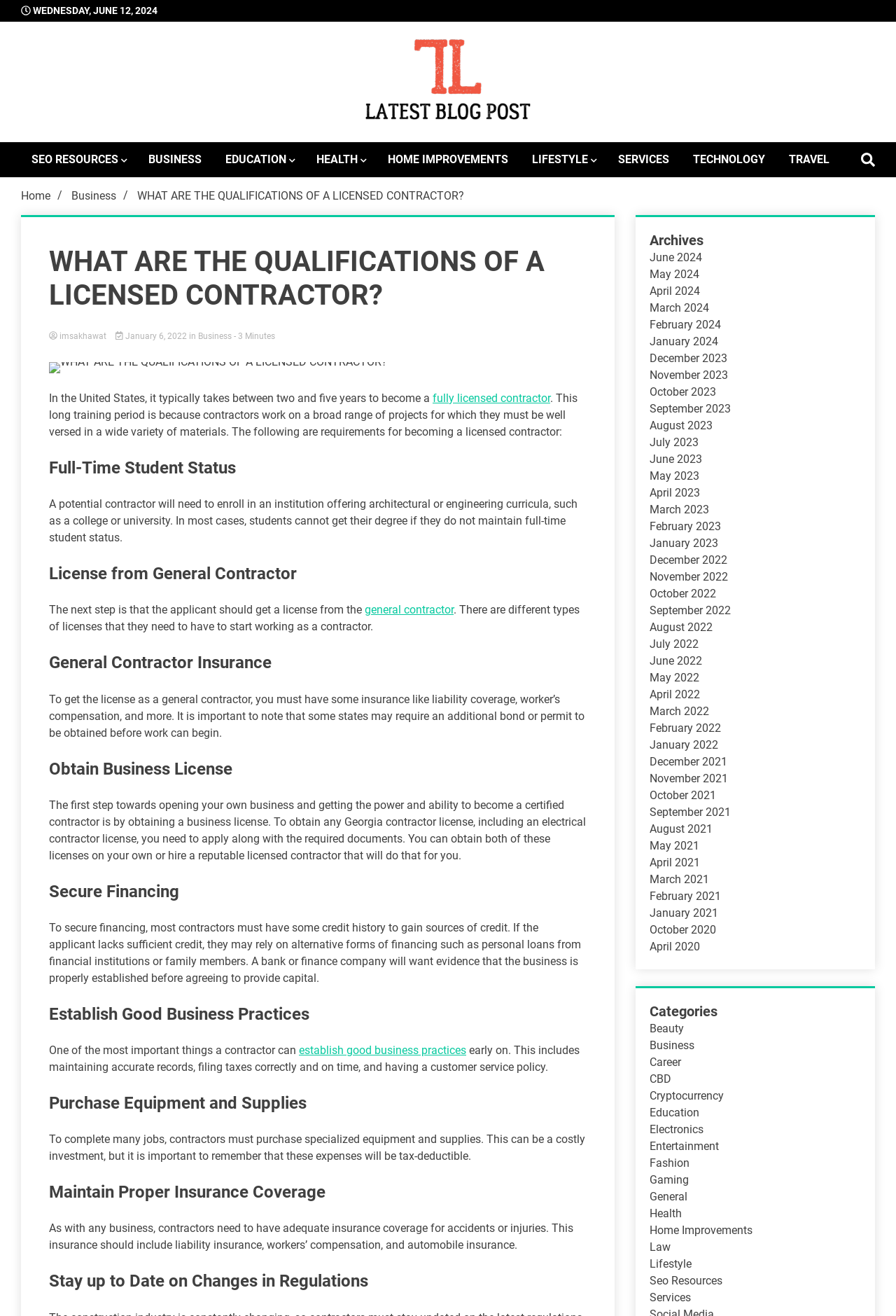Please locate the bounding box coordinates of the element that should be clicked to complete the given instruction: "Visit the 'HOME IMPROVEMENTS' page".

[0.421, 0.108, 0.579, 0.135]